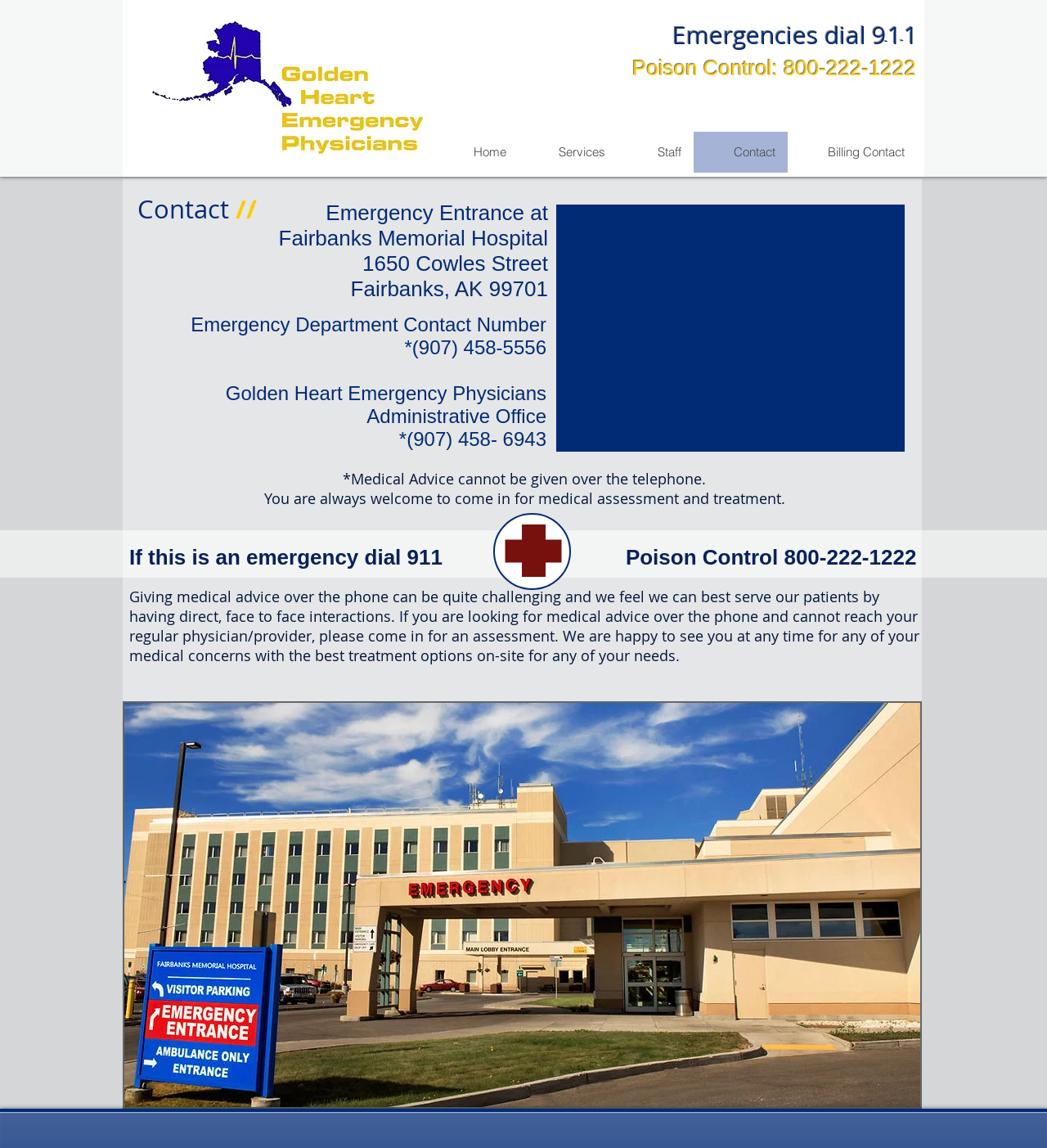What is the address of the emergency department?
Provide a detailed and well-explained answer to the question.

I found the address of the emergency department by looking at the heading elements that provide the address information, which are 'Emergency Entrance at', 'Fairbanks Memorial Hospital', '1650 Cowles Street', and 'Fairbanks, AK 99701'.